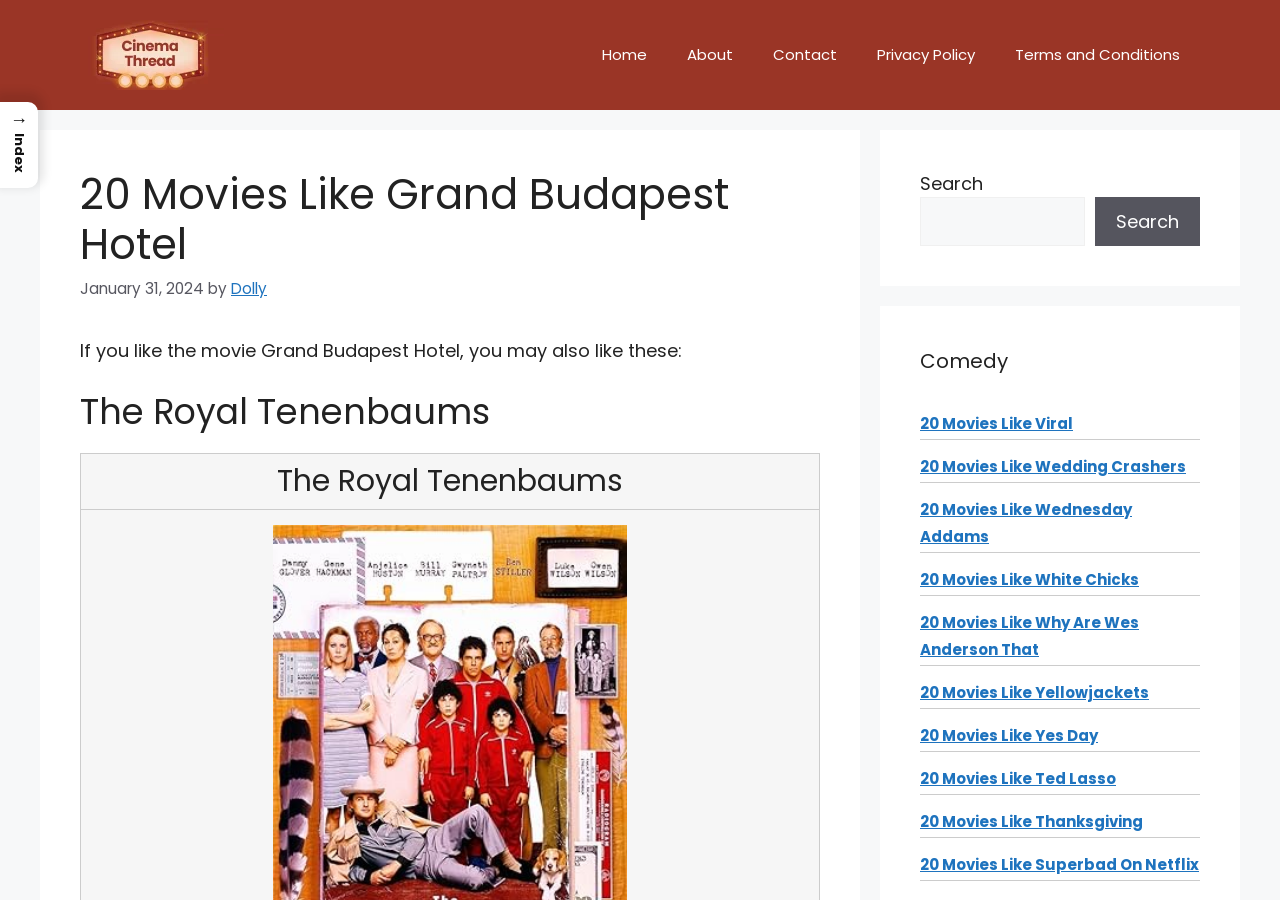Who is the author of the article?
From the details in the image, provide a complete and detailed answer to the question.

The author's name, 'Dolly', can be found near the top of the webpage, next to the date 'January 31, 2024'.